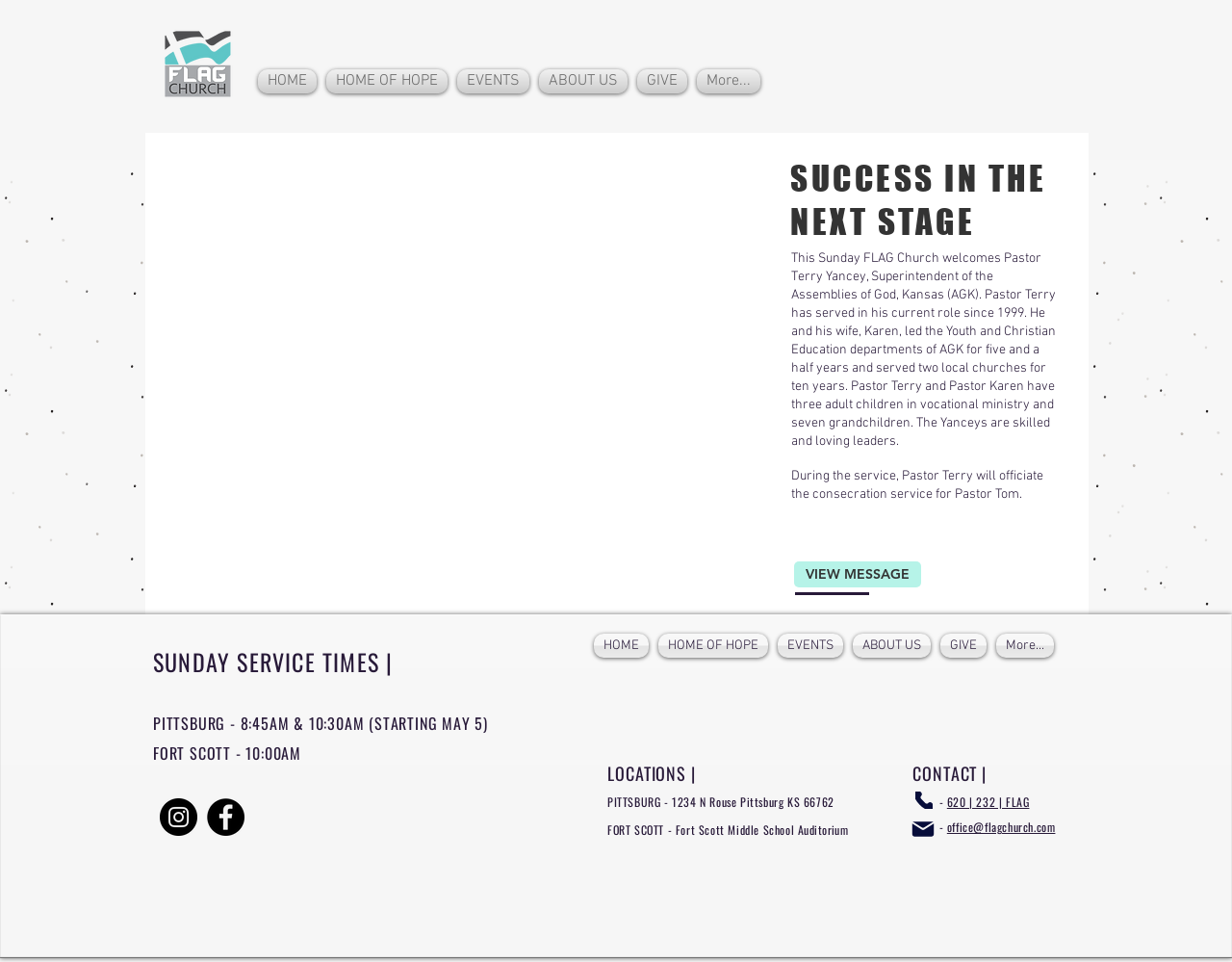Carefully examine the image and provide an in-depth answer to the question: What are the service times for the Pittsburg location?

I obtained the answer by looking at the section that lists the service times for different locations, which includes 'PITTSBURG - 8:45AM & 10:30AM (STARTING MAY 5)'.